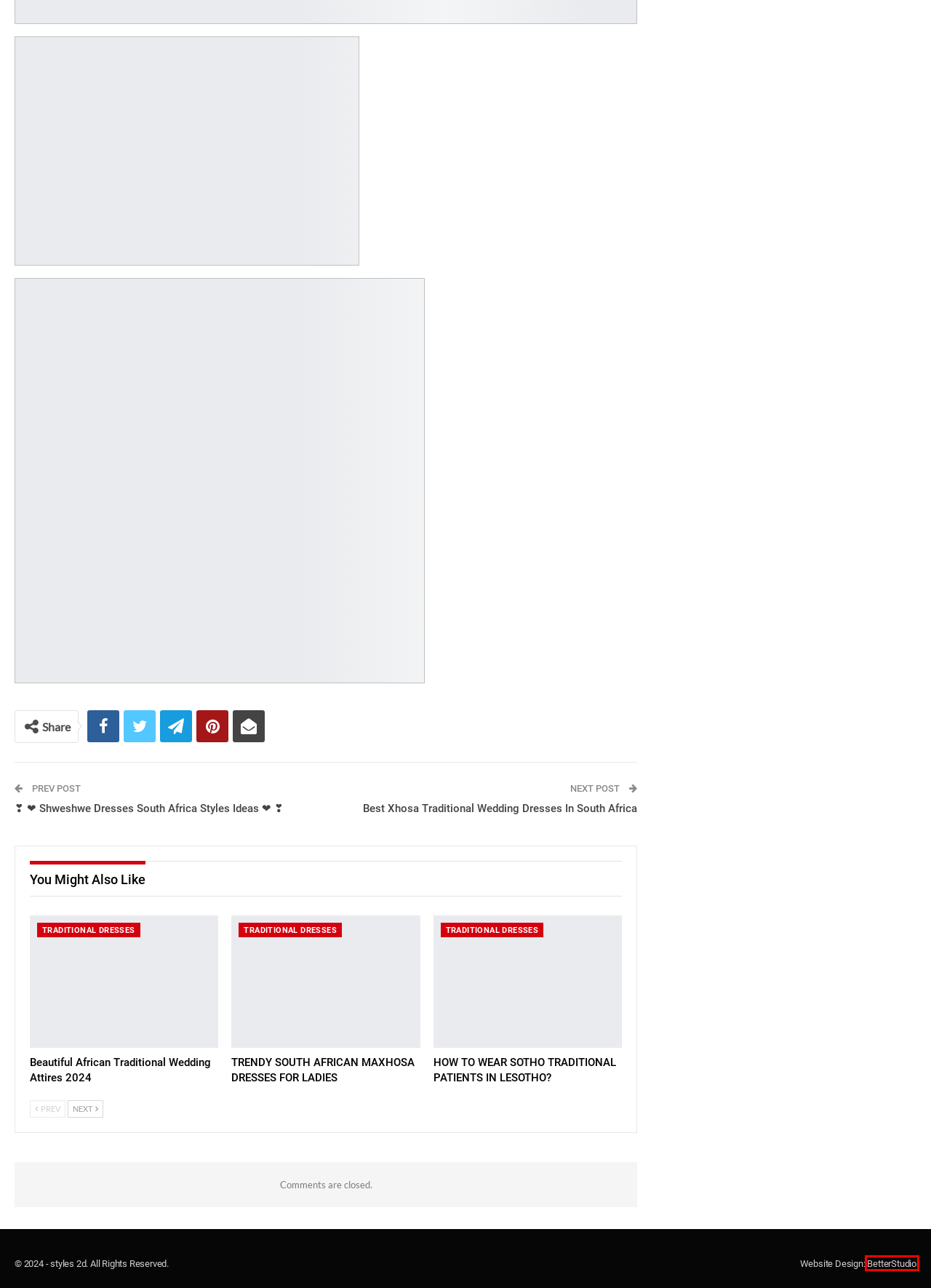Given a webpage screenshot with a red bounding box around a particular element, identify the best description of the new webpage that will appear after clicking on the element inside the red bounding box. Here are the candidates:
A. styles 2d – shweshwe traditional dresses
B. BetterStudio - High Quality WordPress Themes, Plugins and Tutorial
C. TRENDY SOUTH AFRICAN MAXHOSA DRESSES FOR LADIES – styles 2d
D. HOW TO WEAR SOTHO TRADITIONAL PATIENTS IN LESOTHO? – styles 2d
E. NAILS – styles 2d
F. ❣ ❤ Shweshwe Dresses South Africa Styles Ideas ❤ ❣ – styles 2d
G. Beautiful African Traditional Wedding Attires 2024 – styles 2d
H. Best Xhosa Traditional Wedding Dresses In South Africa – styles 2d

B